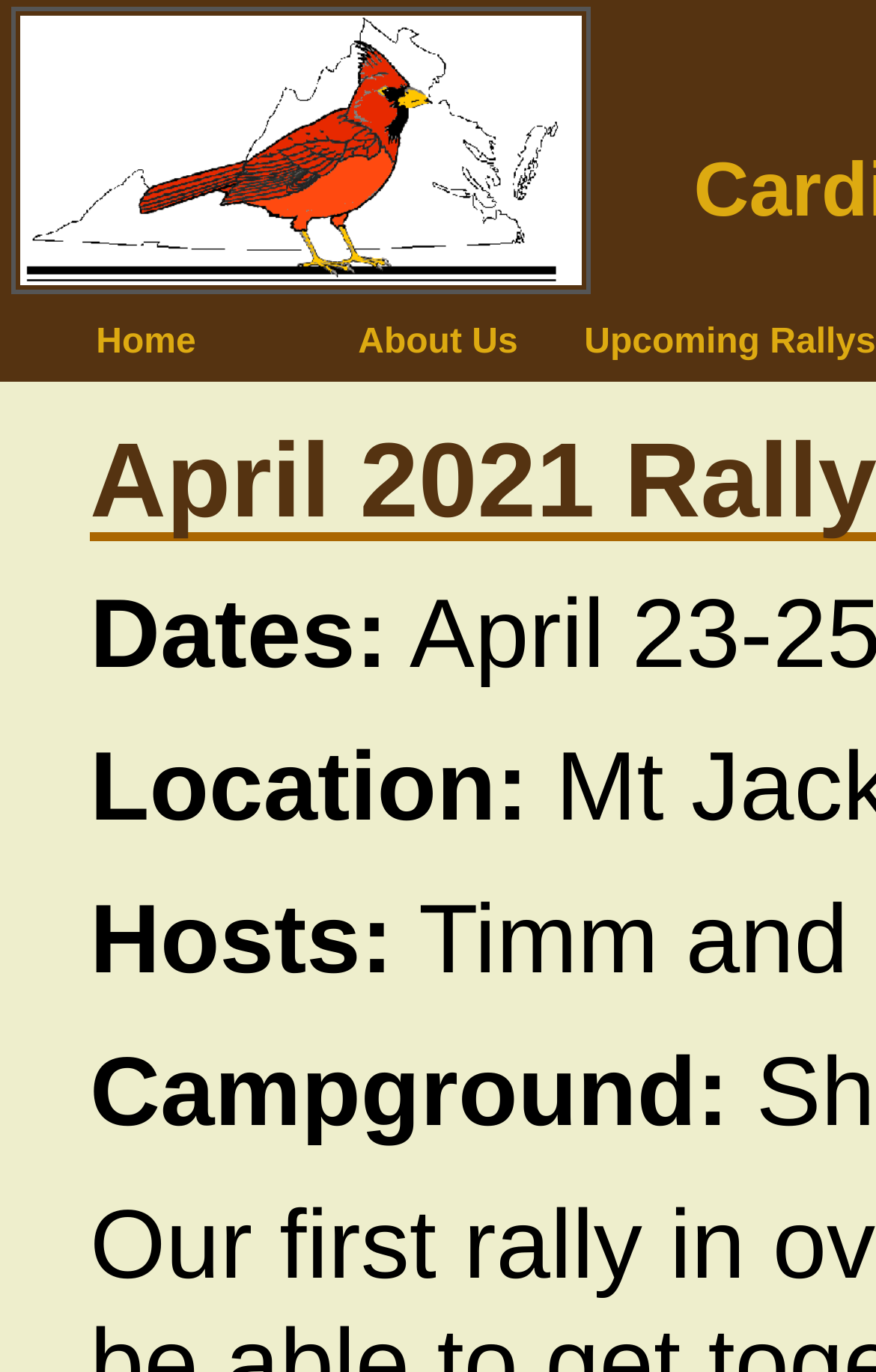What information is listed below the image?
Based on the image, provide a one-word or brief-phrase response.

Rally details